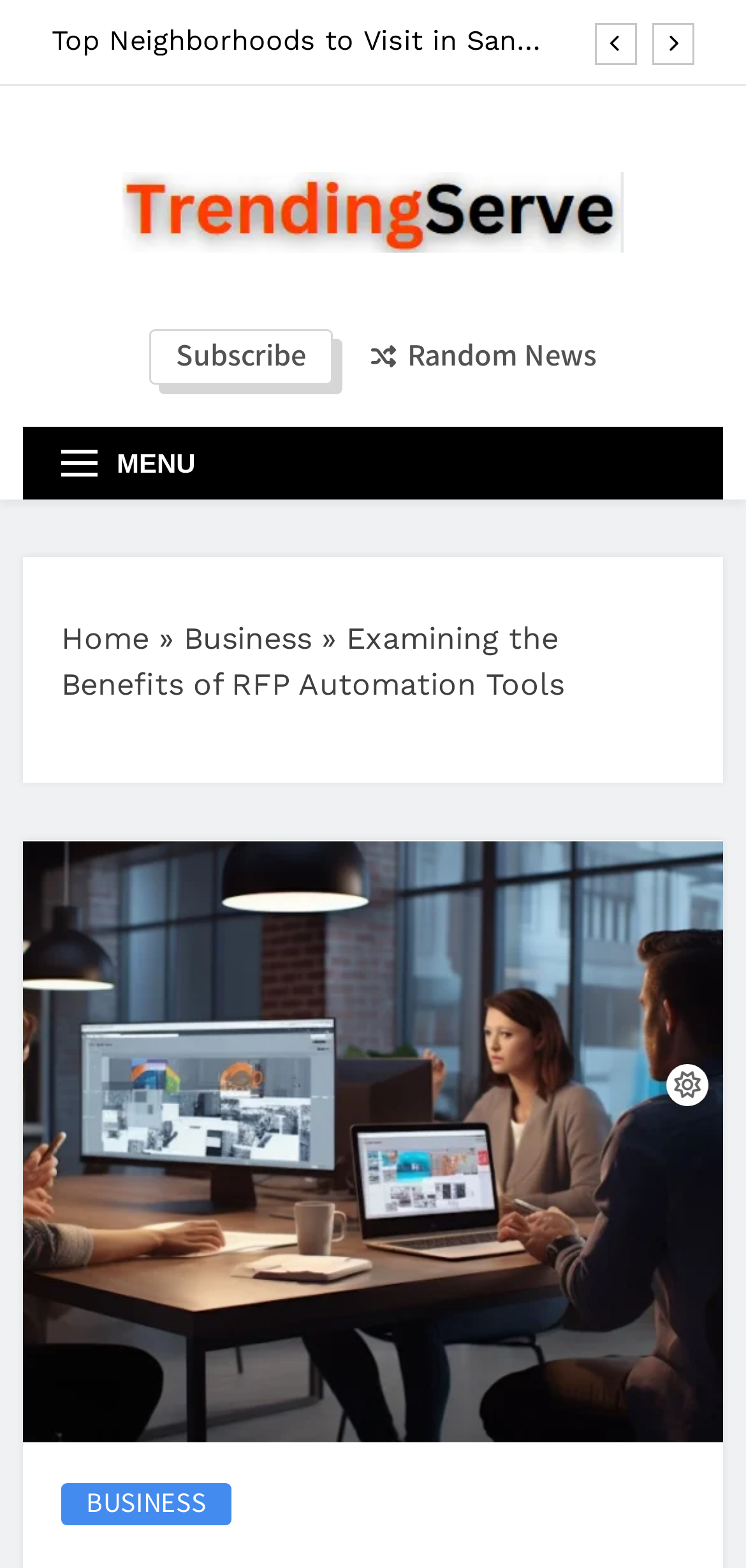Based on the image, provide a detailed response to the question:
Is the menu button expanded?

I checked the menu button element and found that its 'expanded' property is set to 'False', so it is not expanded.